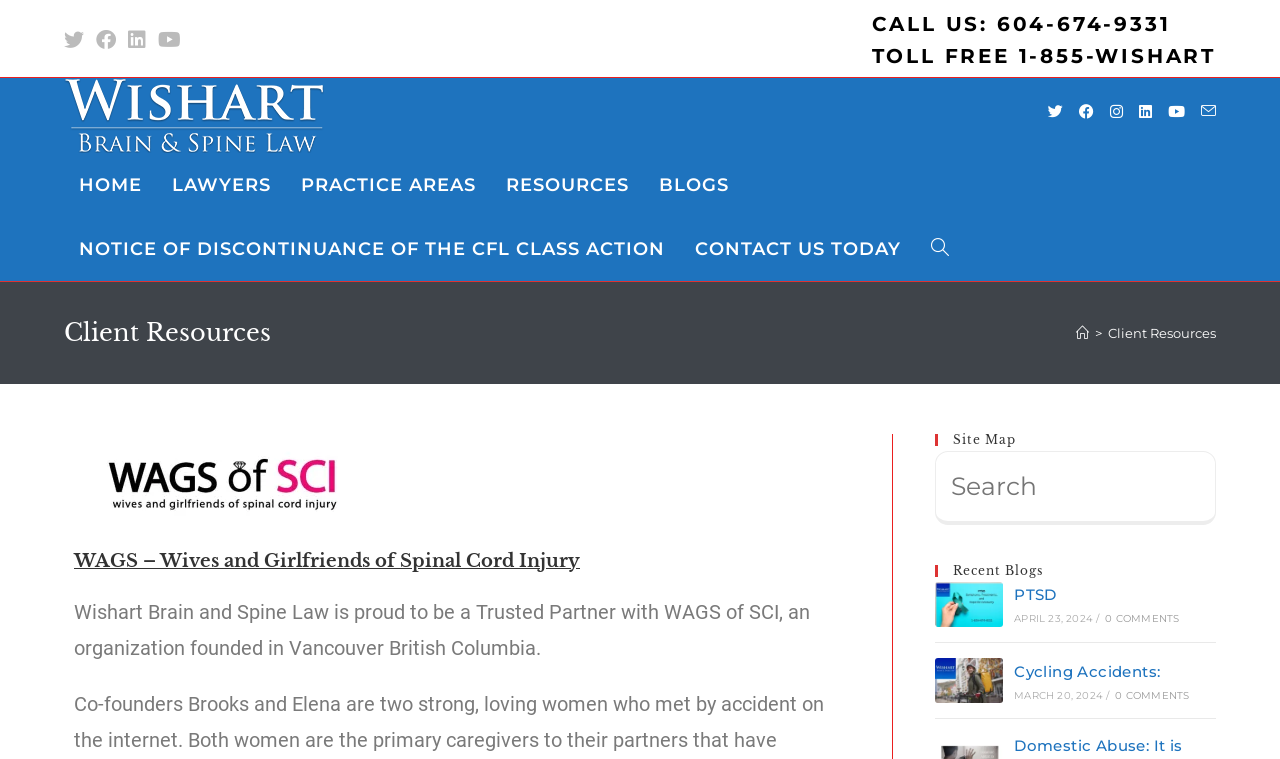With reference to the screenshot, provide a detailed response to the question below:
How many social media links are there in the top right corner?

I counted the social media links in the top right corner and found that there are 5 links: X, Facebook, LinkedIn, Youtube, and Send email.